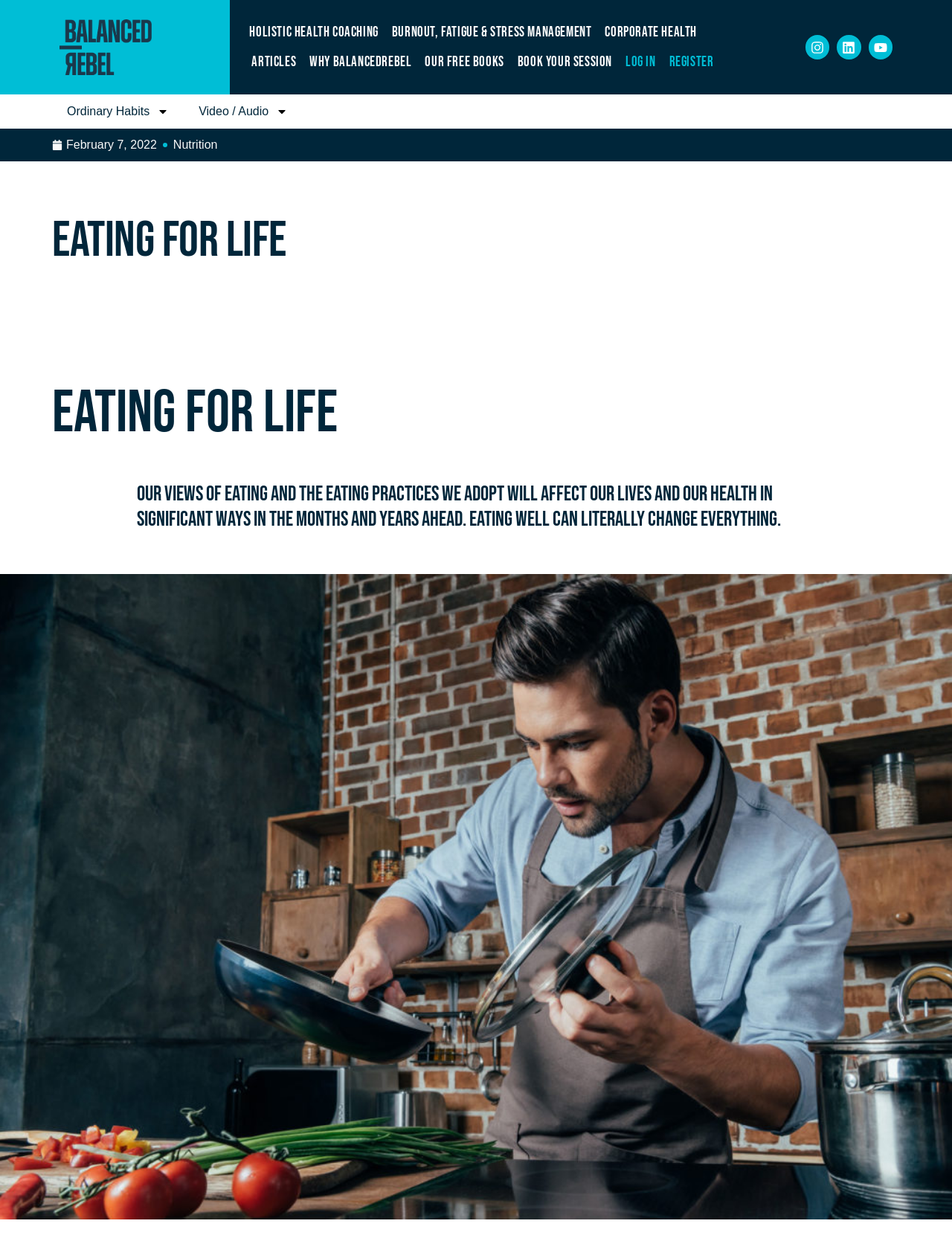Using the description: "Book Your Session", identify the bounding box of the corresponding UI element in the screenshot.

[0.539, 0.038, 0.648, 0.062]